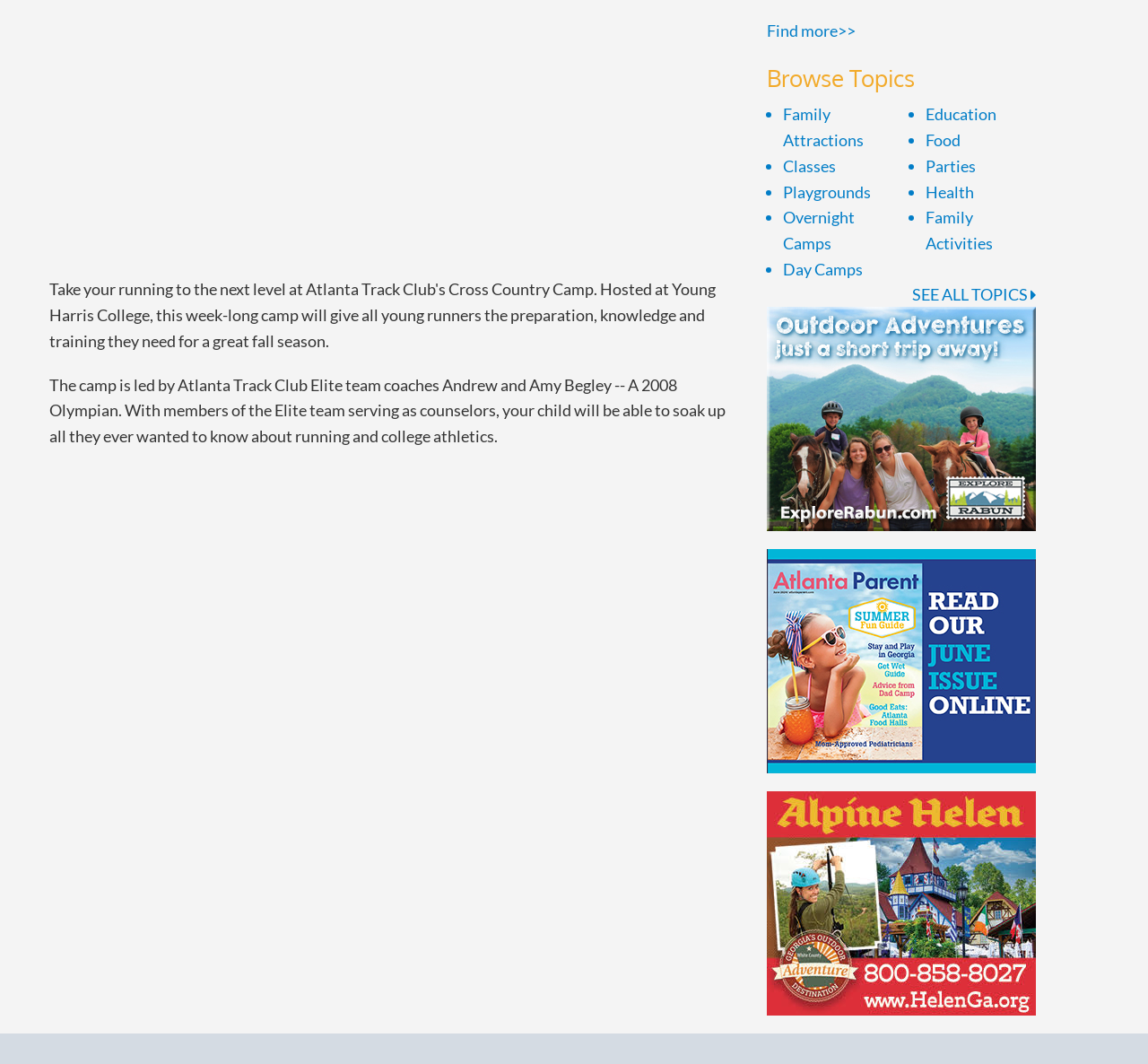Determine the bounding box for the UI element described here: "Playgrounds".

[0.682, 0.171, 0.758, 0.189]